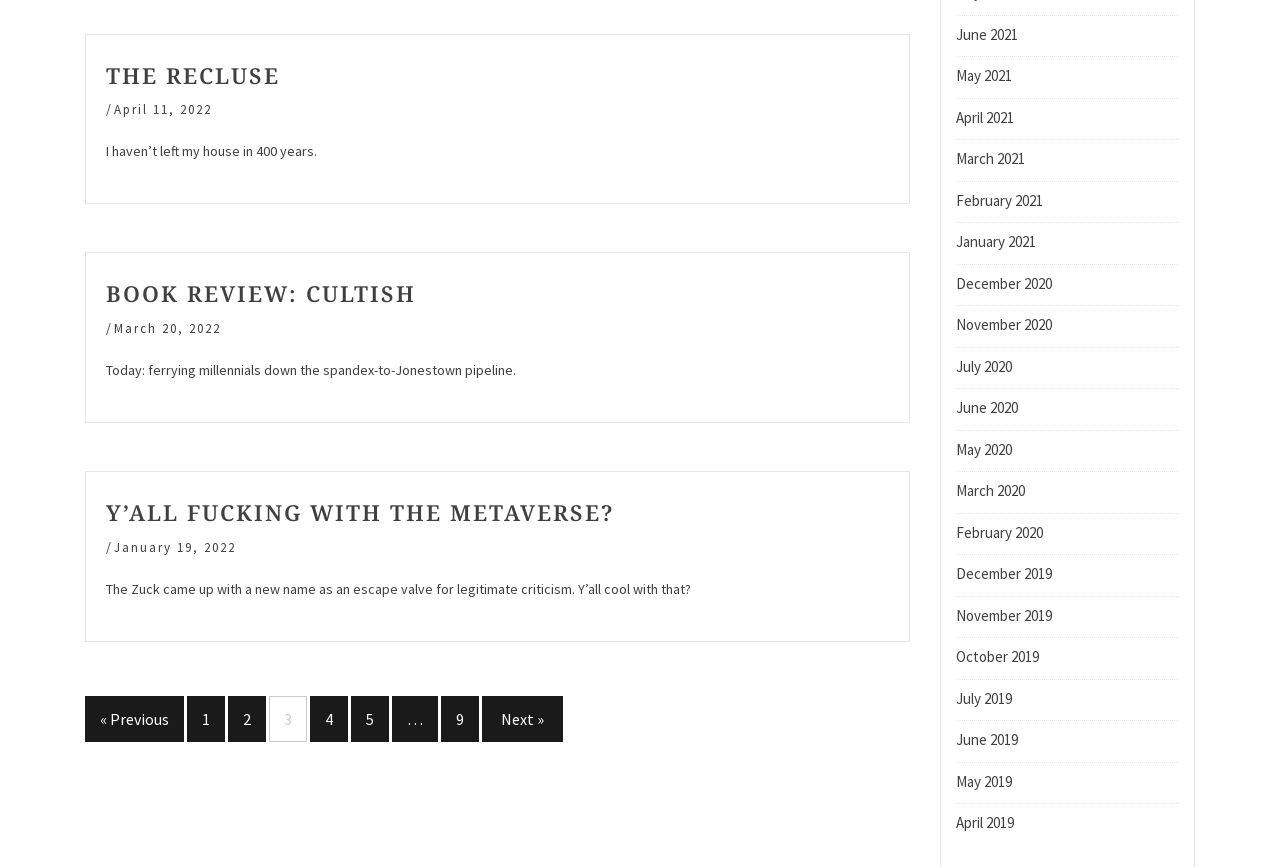Identify the bounding box coordinates of the specific part of the webpage to click to complete this instruction: "View the 'April 2022' archive".

[0.089, 0.117, 0.166, 0.137]